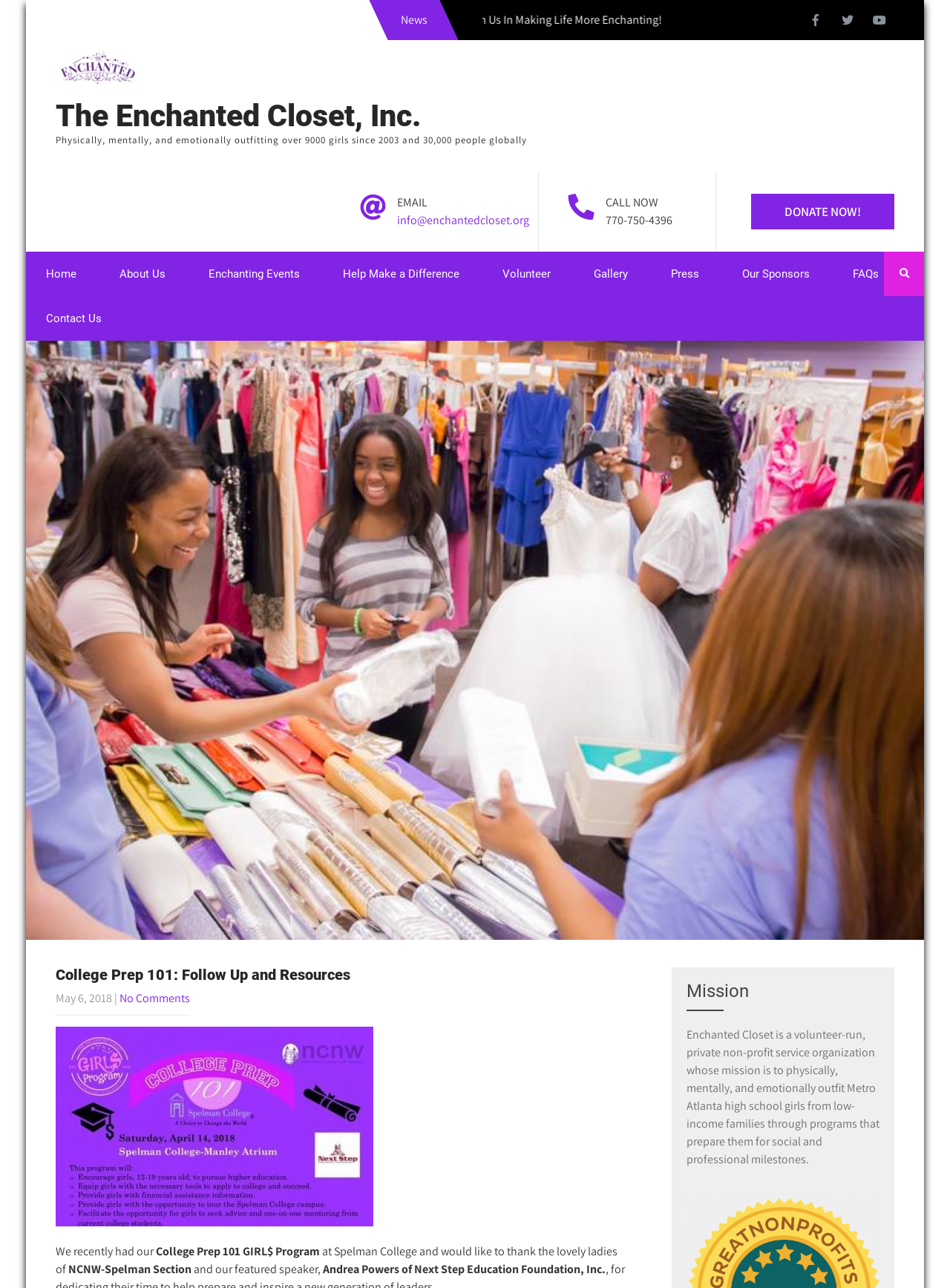Pinpoint the bounding box coordinates of the clickable element to carry out the following instruction: "Contact 'The Enchanted Closet, Inc.' via email."

[0.418, 0.165, 0.557, 0.177]